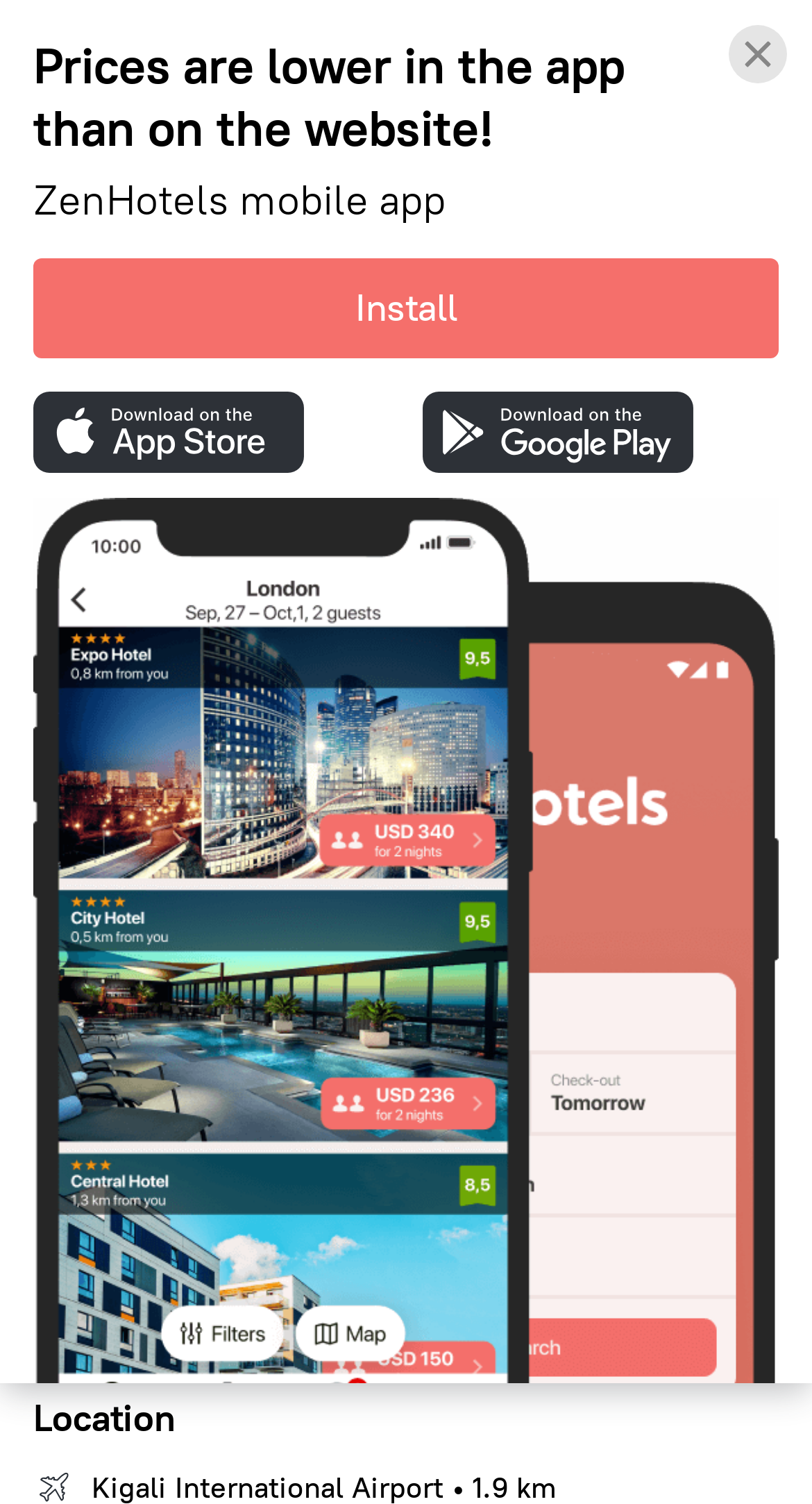Kindly determine the bounding box coordinates for the area that needs to be clicked to execute this instruction: "Search for available rooms".

[0.046, 0.572, 0.954, 0.639]